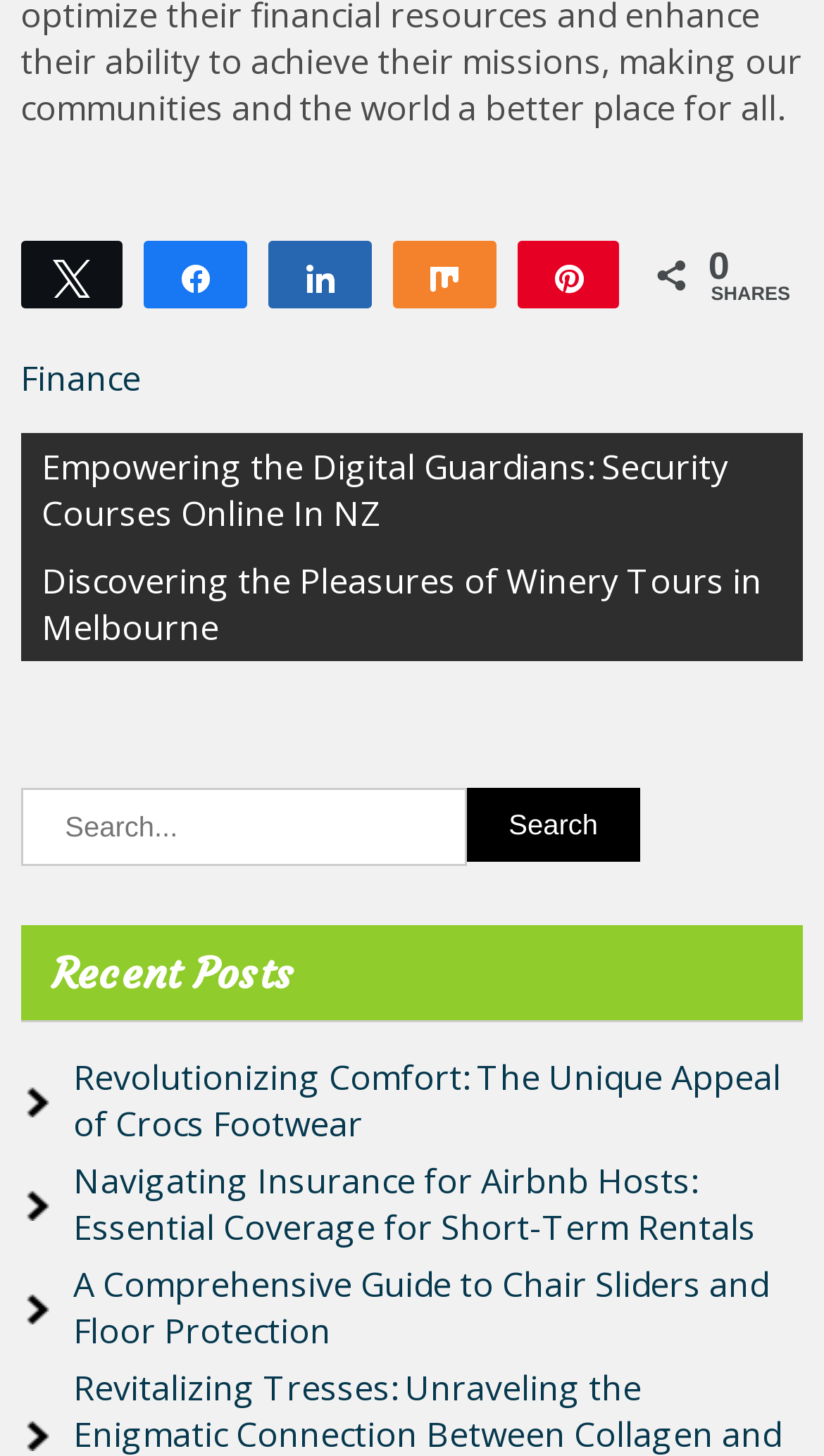Please locate the clickable area by providing the bounding box coordinates to follow this instruction: "Pin a post".

[0.63, 0.167, 0.749, 0.211]